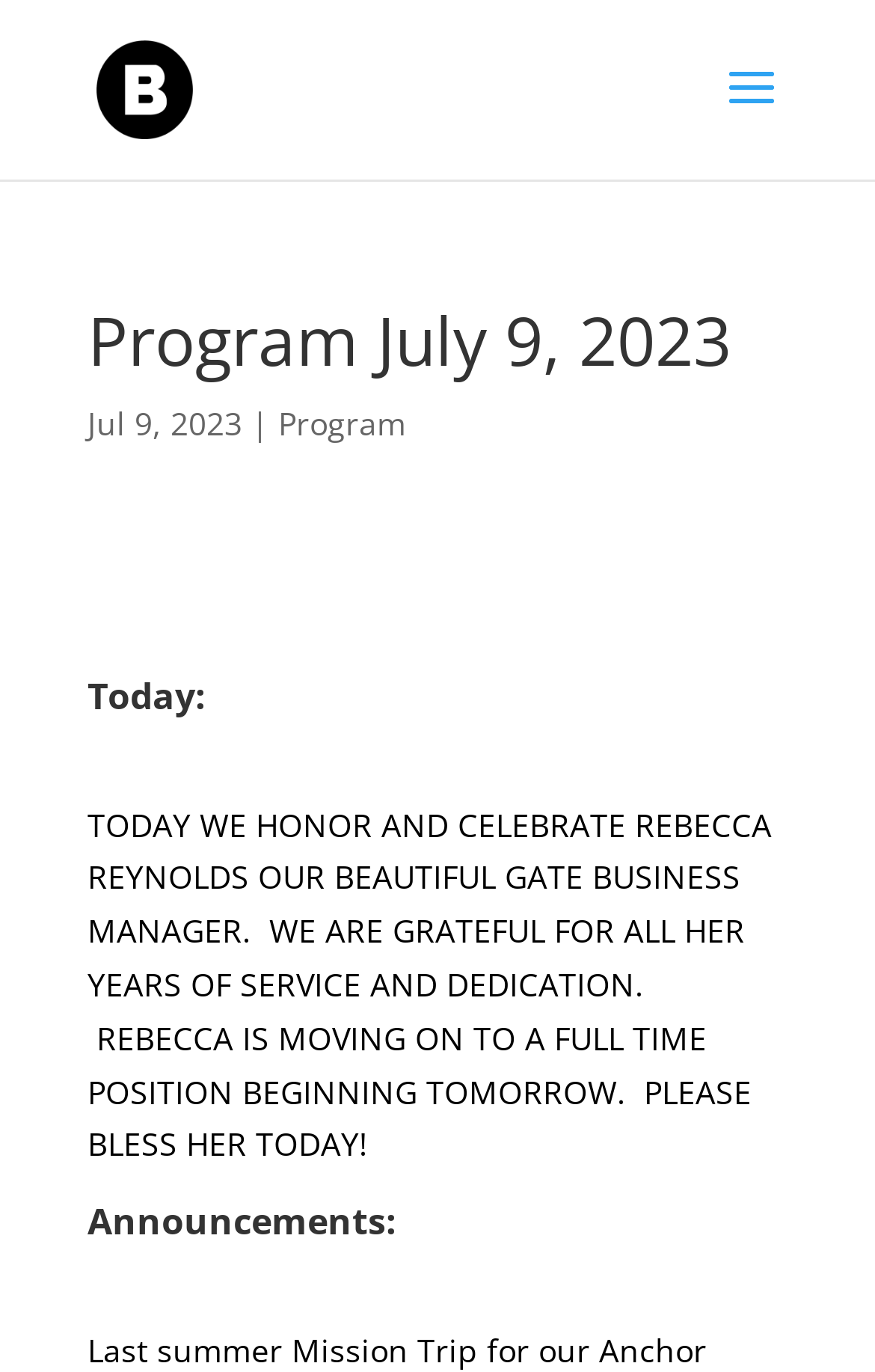Please find the bounding box for the UI element described by: "Program".

[0.318, 0.293, 0.464, 0.324]